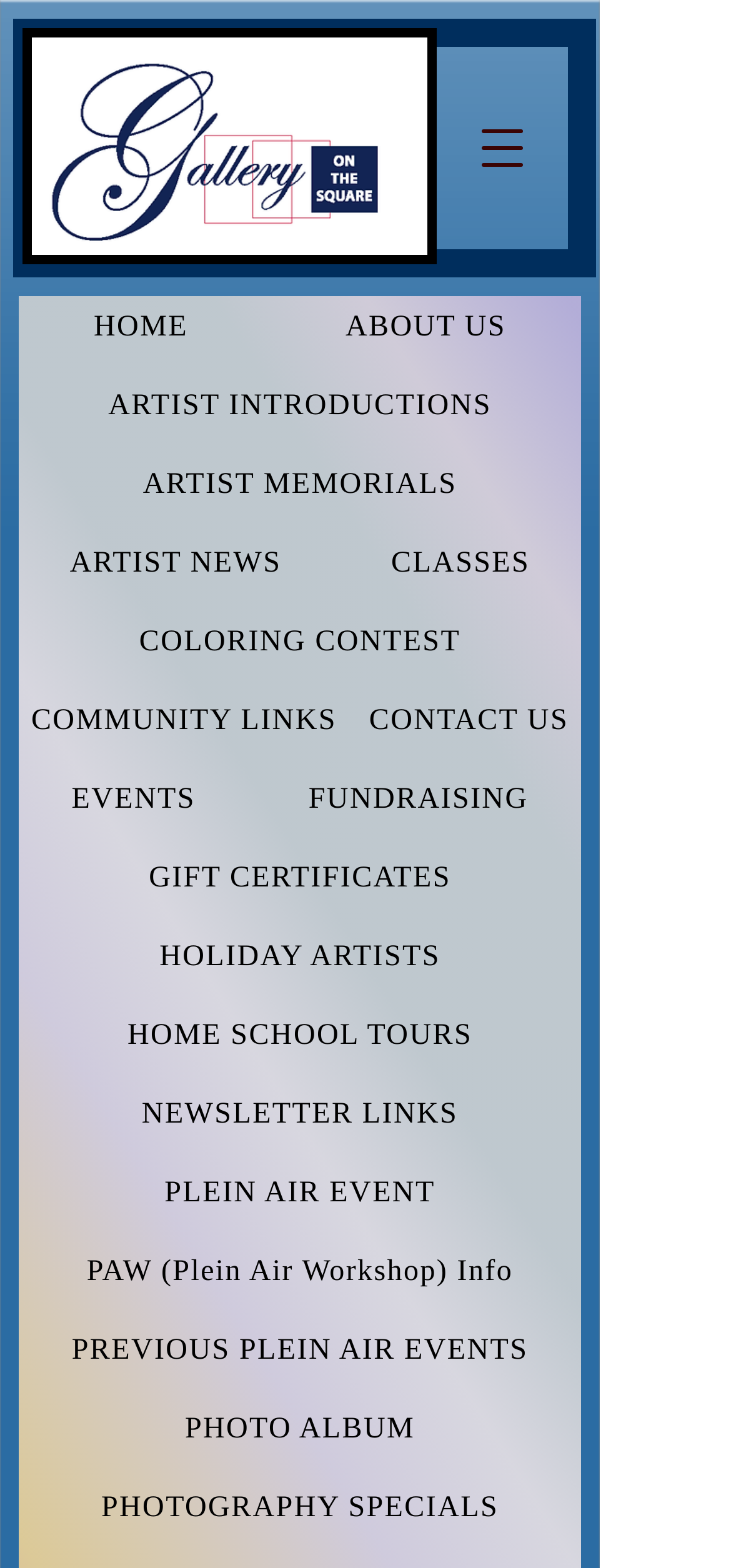Could you determine the bounding box coordinates of the clickable element to complete the instruction: "Open navigation menu"? Provide the coordinates as four float numbers between 0 and 1, i.e., [left, top, right, bottom].

[0.623, 0.065, 0.751, 0.124]